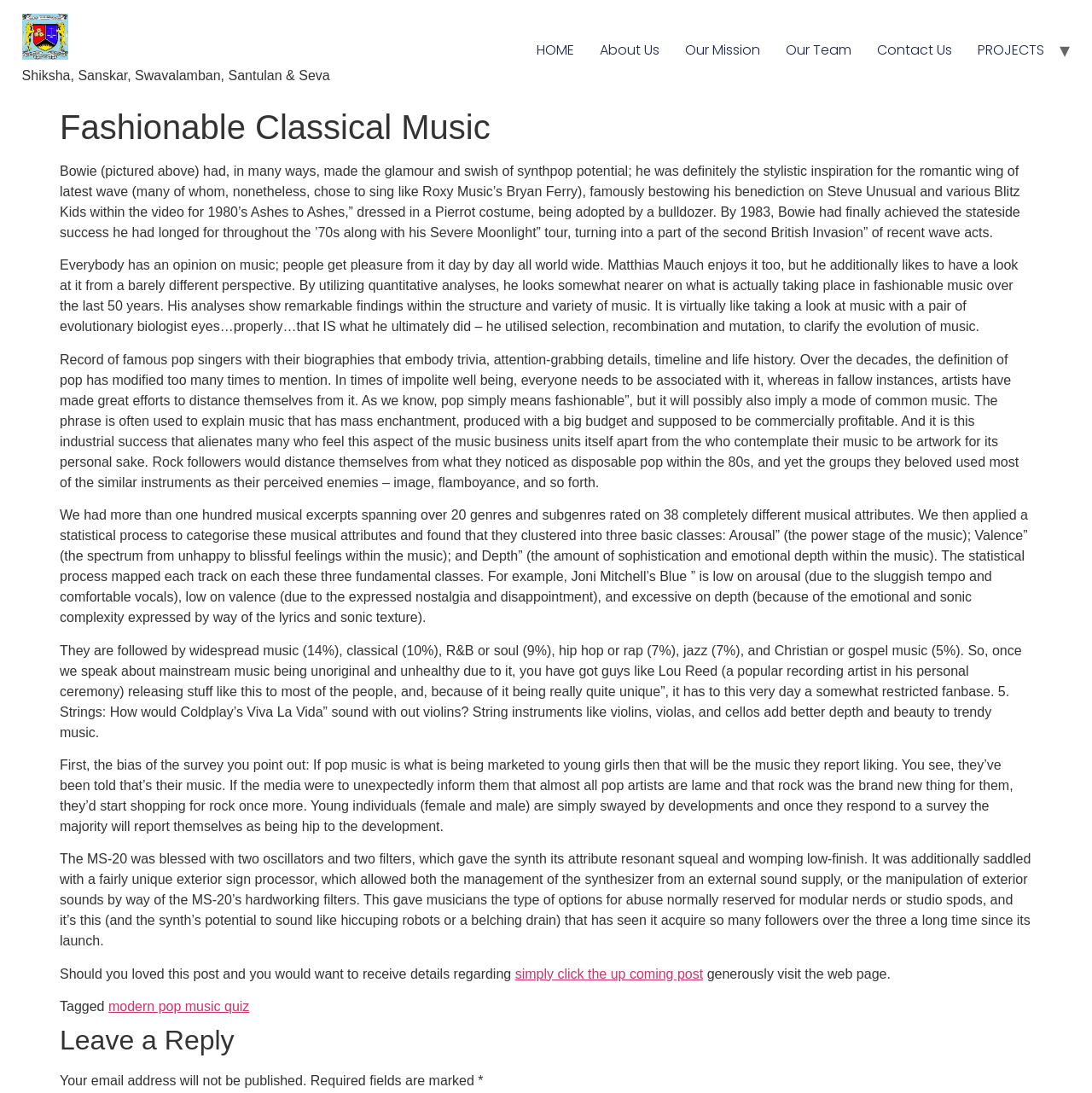Determine the coordinates of the bounding box for the clickable area needed to execute this instruction: "Click the About Us link".

[0.538, 0.03, 0.616, 0.061]